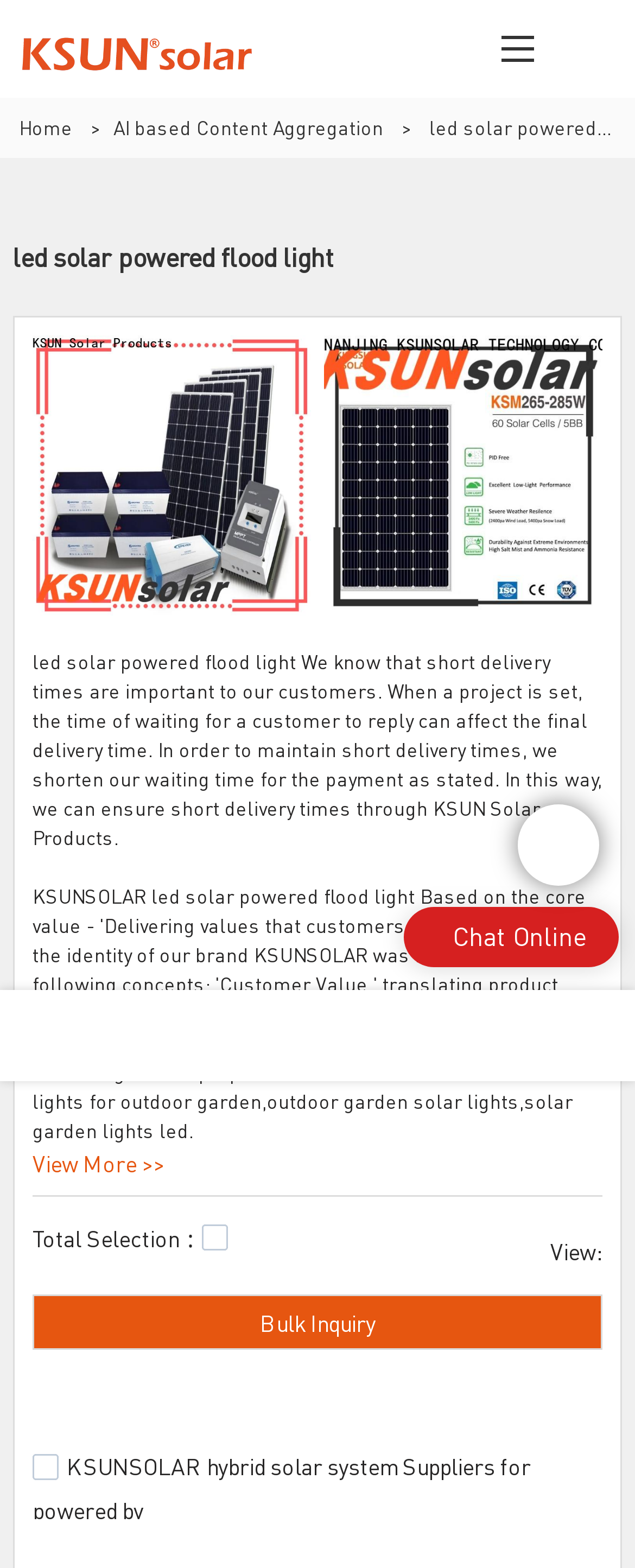Please find the bounding box coordinates of the element that needs to be clicked to perform the following instruction: "View led solar powered flood light details". The bounding box coordinates should be four float numbers between 0 and 1, represented as [left, top, right, bottom].

[0.051, 0.291, 0.491, 0.31]